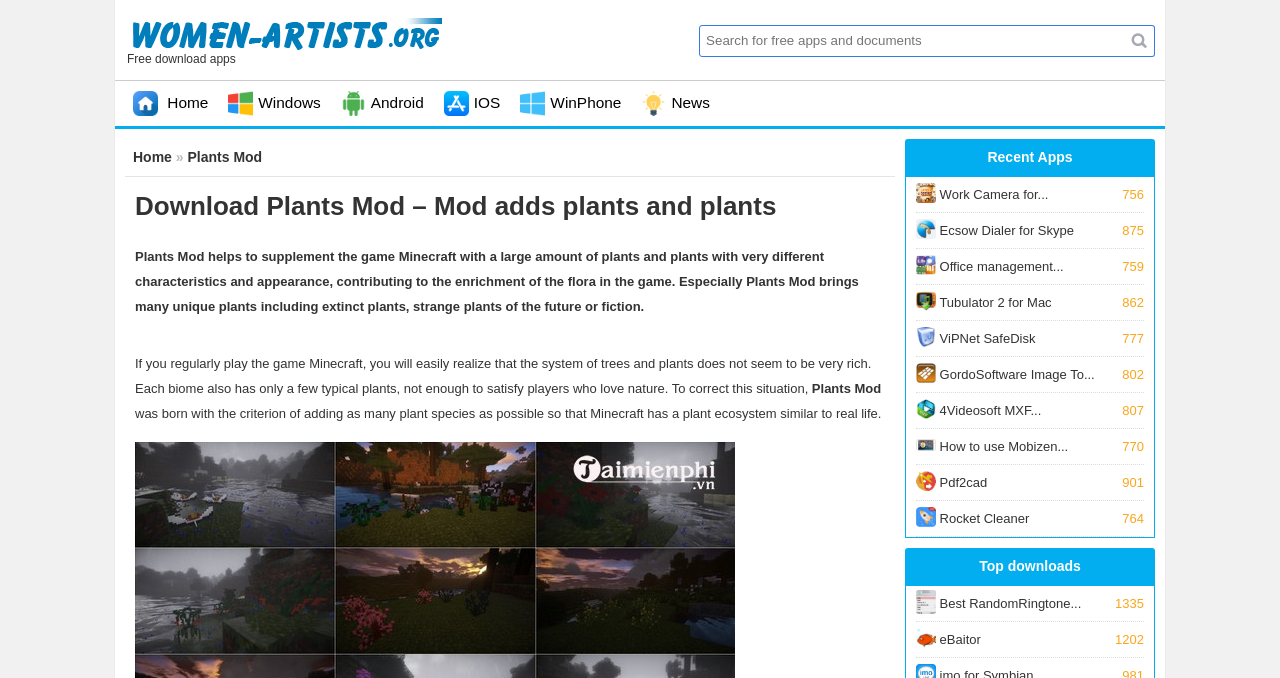Determine the bounding box coordinates of the element's region needed to click to follow the instruction: "Click the 'Company' button". Provide these coordinates as four float numbers between 0 and 1, formatted as [left, top, right, bottom].

None